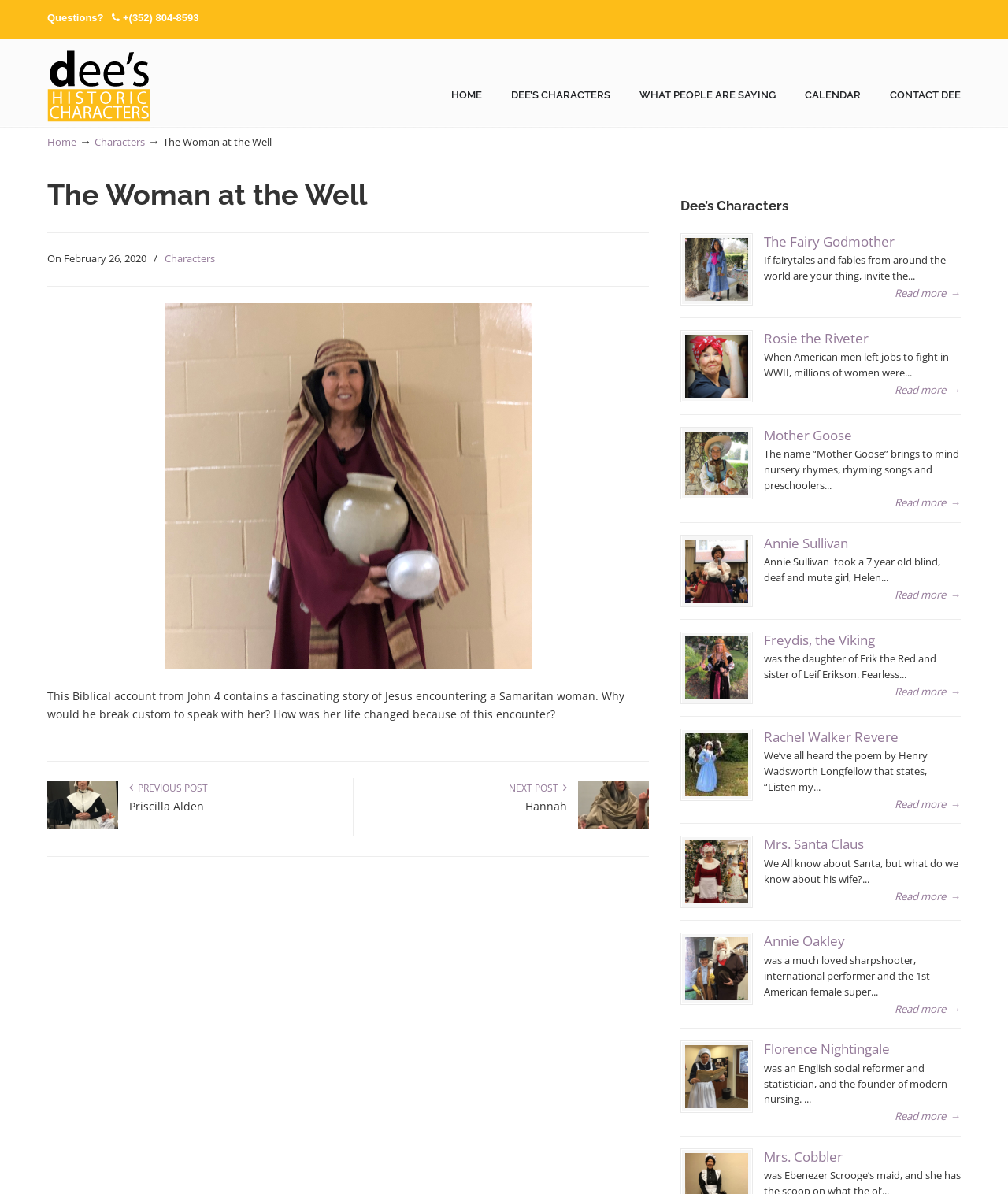Answer succinctly with a single word or phrase:
How many characters are listed on this webpage?

13